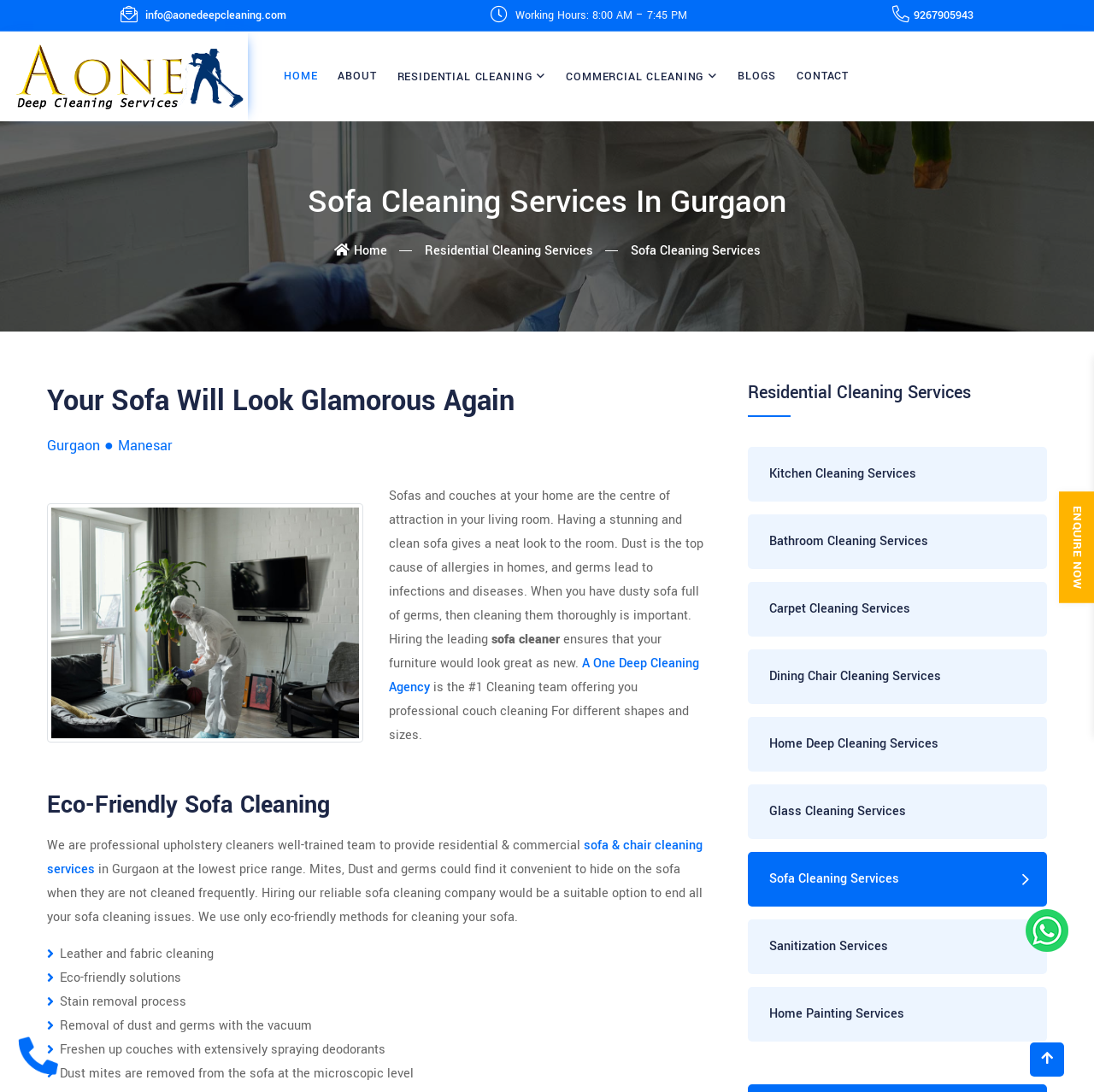Answer the question below in one word or phrase:
What is the working hours of the company?

8:00 AM - 7:45 PM